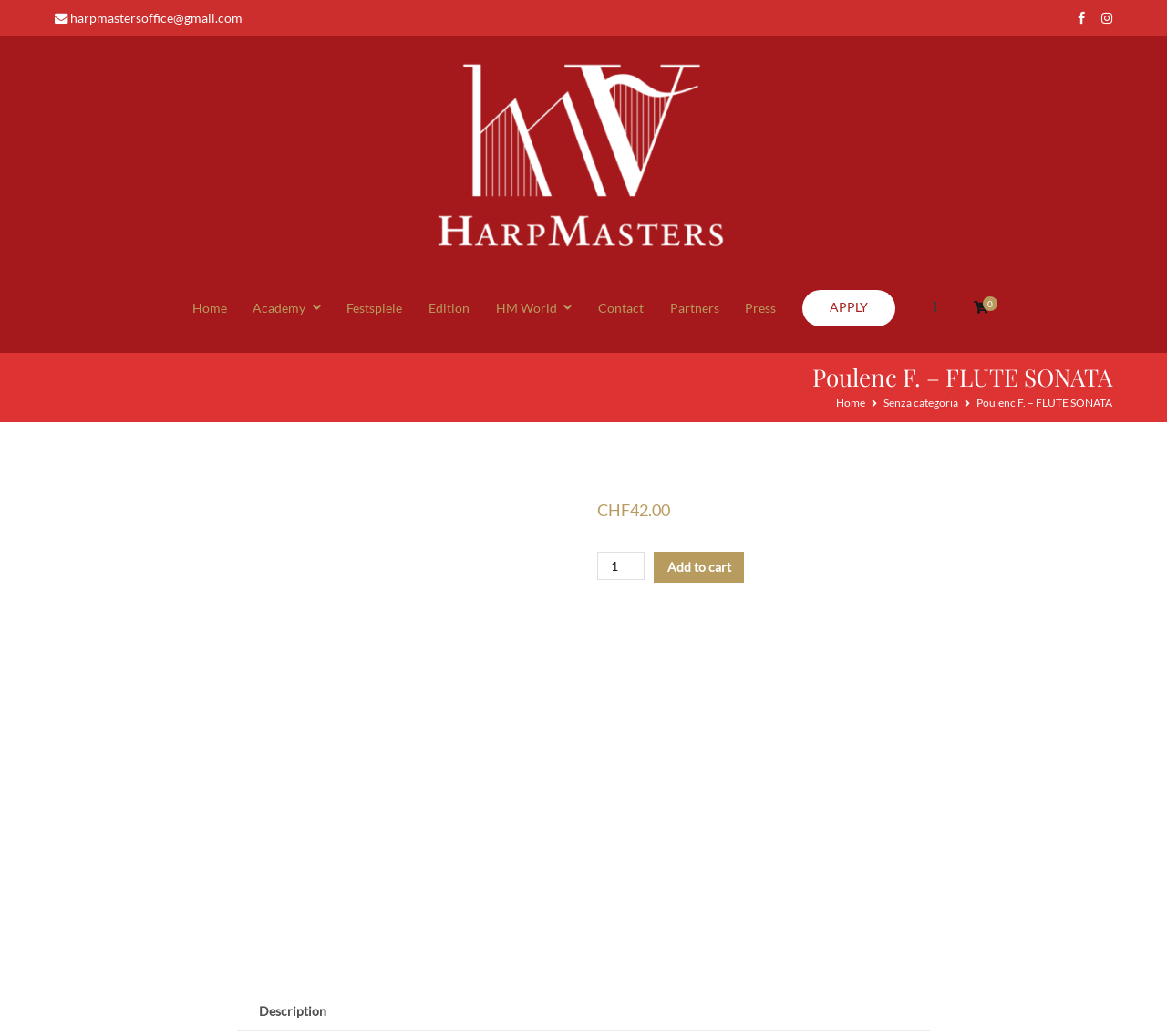What is the price of the product?
Based on the image, provide your answer in one word or phrase.

CHF 42.00